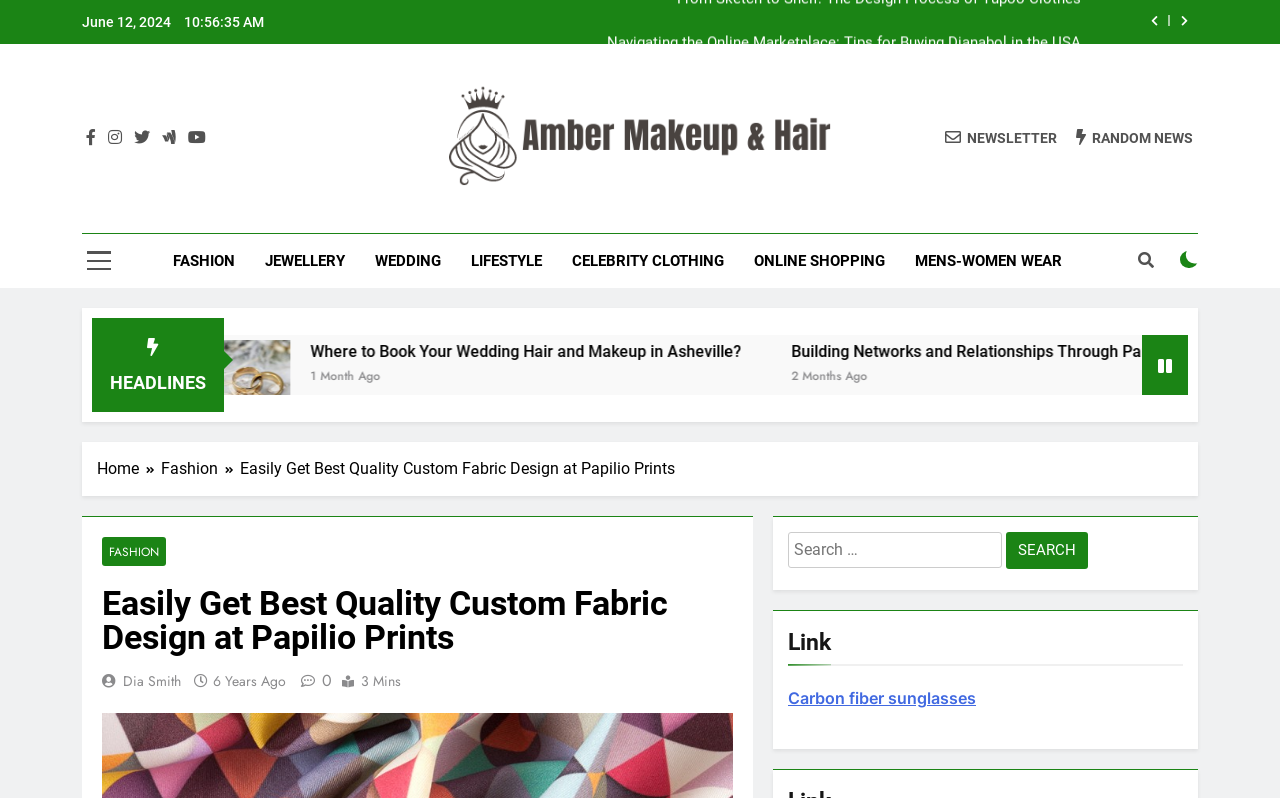Please find the bounding box coordinates (top-left x, top-left y, bottom-right x, bottom-right y) in the screenshot for the UI element described as follows: Amber Makeup and Hair

[0.286, 0.237, 0.669, 0.303]